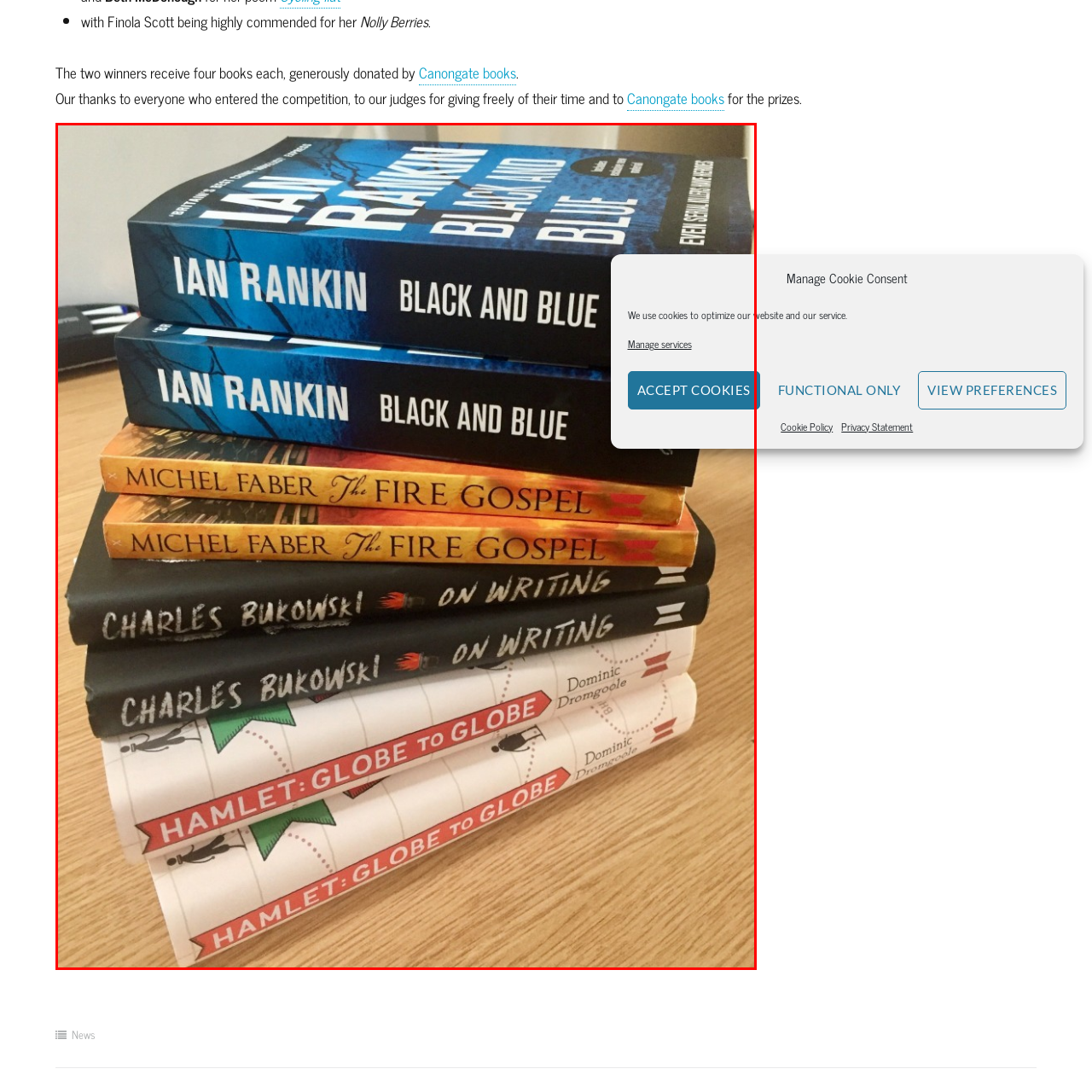How many copies of 'On Writing' are stacked?
Observe the image part marked by the red bounding box and give a detailed answer to the question.

According to the caption, Charles Bukowski's 'On Writing' appears twice in the stack, marked by a dark cover embellished with graphic elements, emphasizing its literary weight.